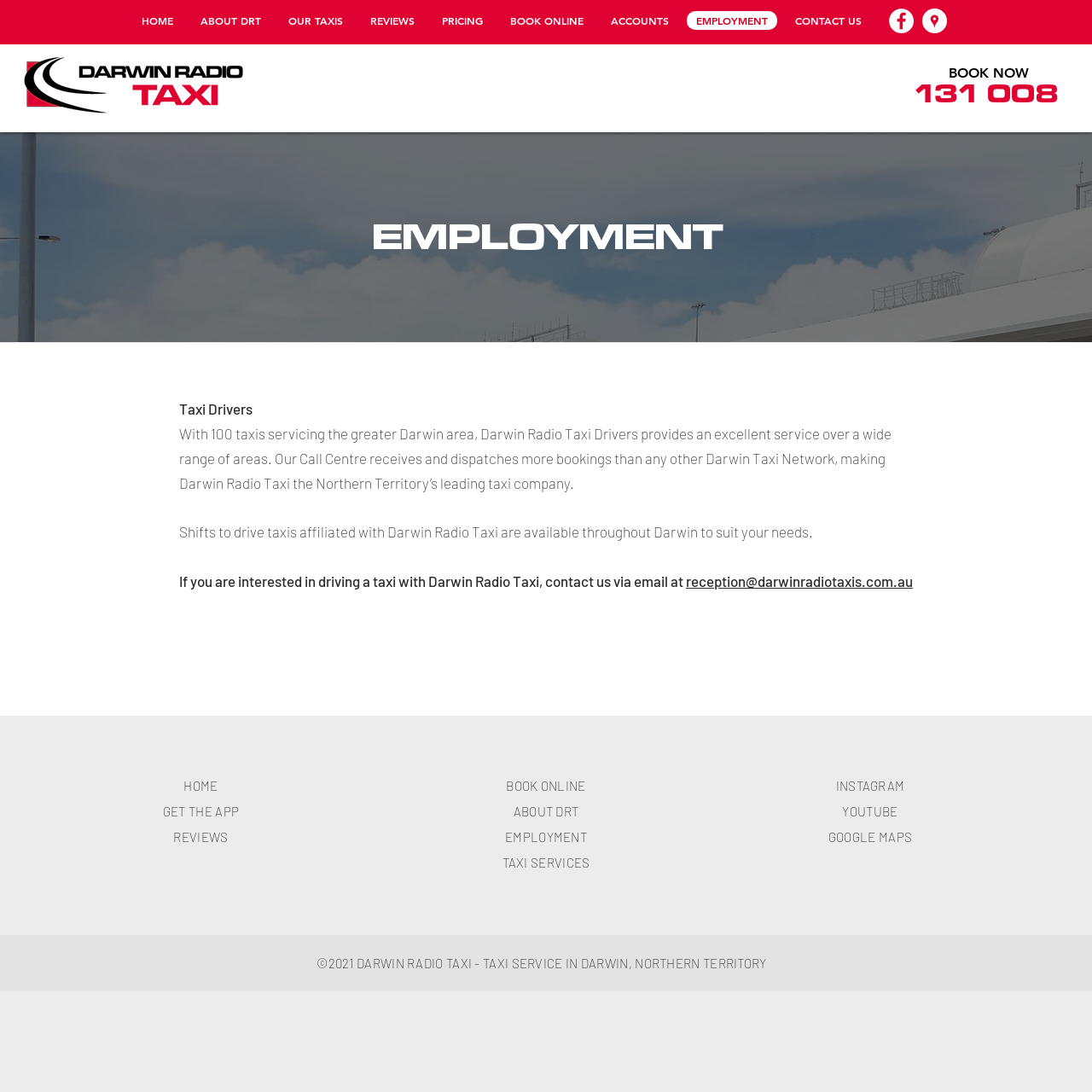Identify the bounding box coordinates of the clickable region required to complete the instruction: "Visit the HOME page". The coordinates should be given as four float numbers within the range of 0 and 1, i.e., [left, top, right, bottom].

[0.121, 0.01, 0.167, 0.027]